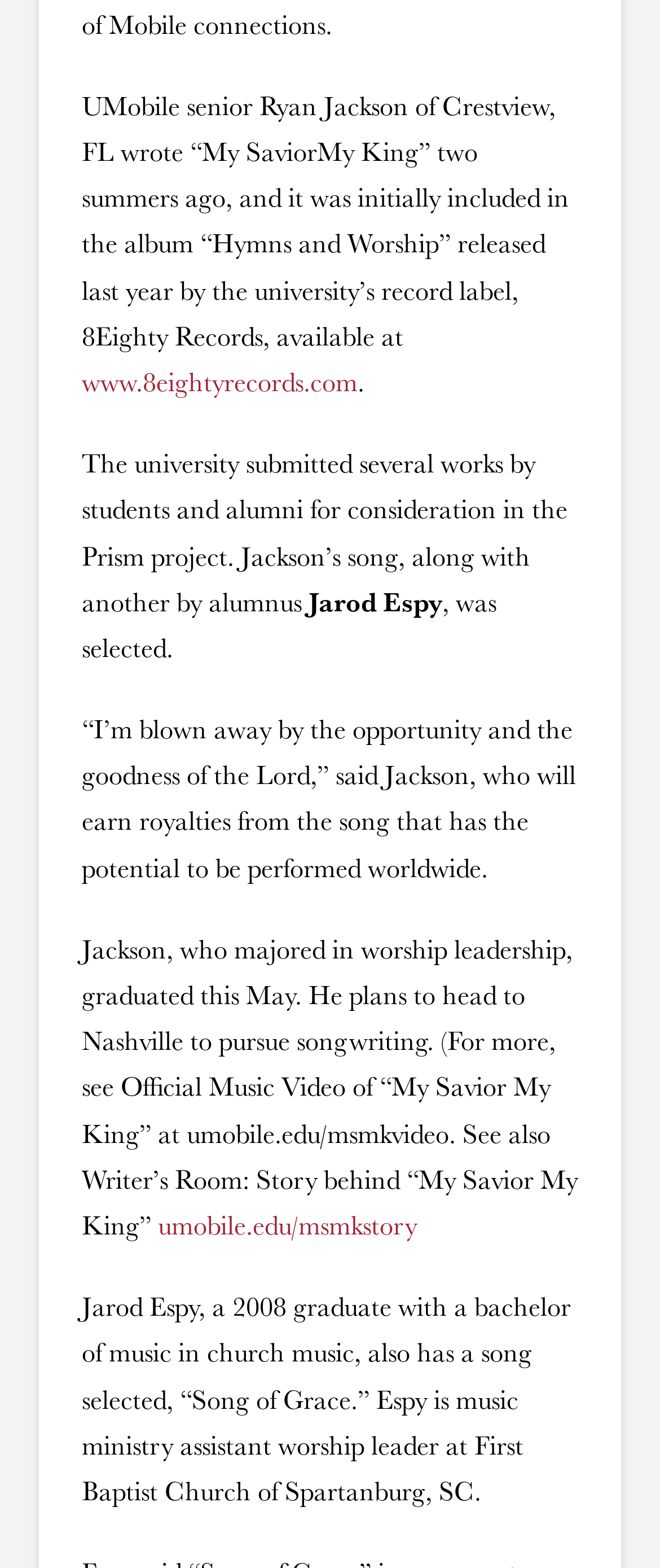Based on the image, provide a detailed and complete answer to the question: 
What is Ryan Jackson's major?

The answer can be found in the middle of the webpage, where it is mentioned that Ryan Jackson majored in worship leadership and graduated this May.